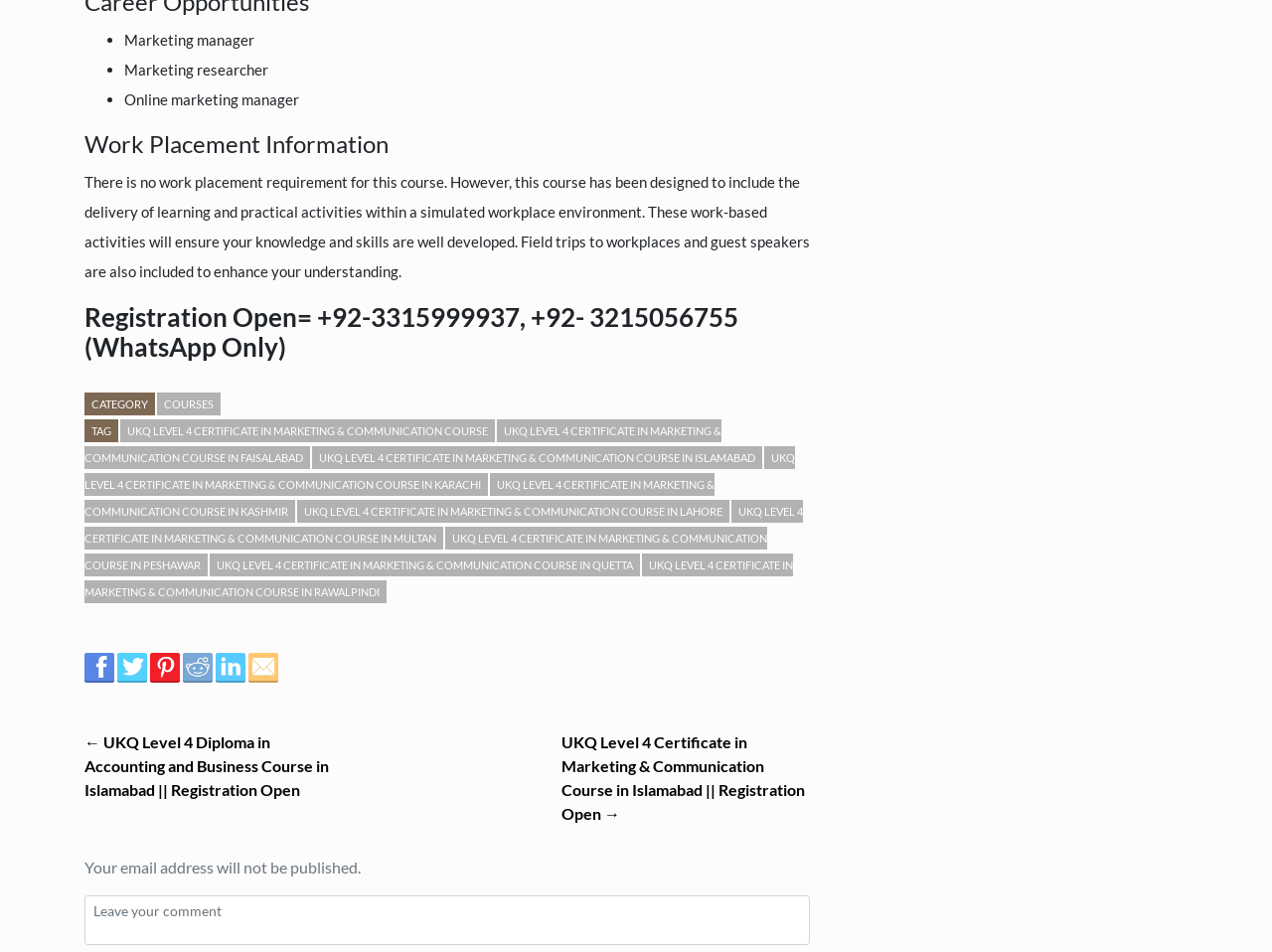What is the purpose of the 'Leave your comment' textbox?
Look at the image and provide a detailed response to the question.

The 'Leave your comment' textbox is a required field, suggesting that it is intended for users to provide their comments or feedback. The nearby text 'Your email address will not be published' further supports this interpretation.